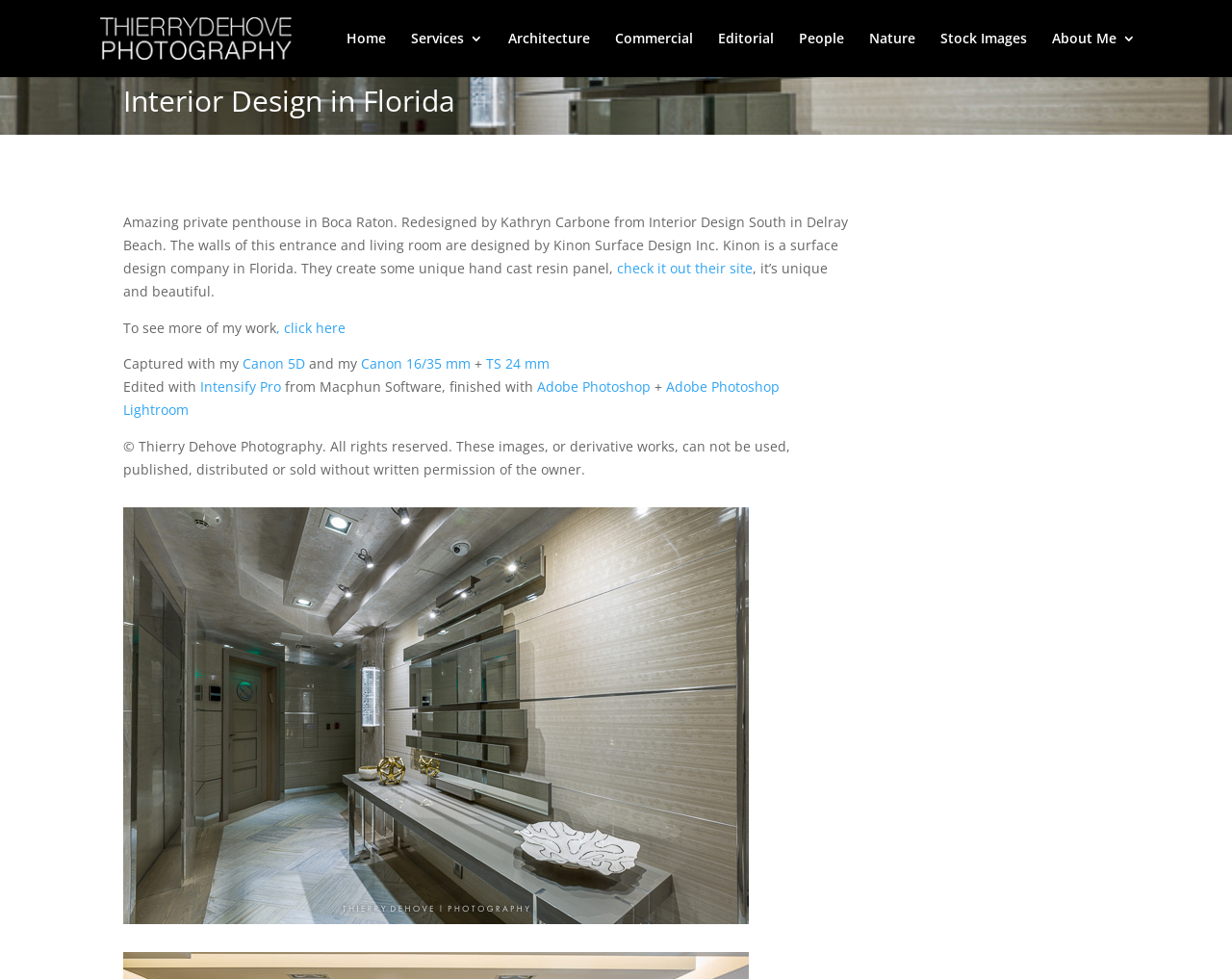Determine the bounding box coordinates of the region to click in order to accomplish the following instruction: "View the 'About Me' page". Provide the coordinates as four float numbers between 0 and 1, specifically [left, top, right, bottom].

[0.854, 0.032, 0.922, 0.079]